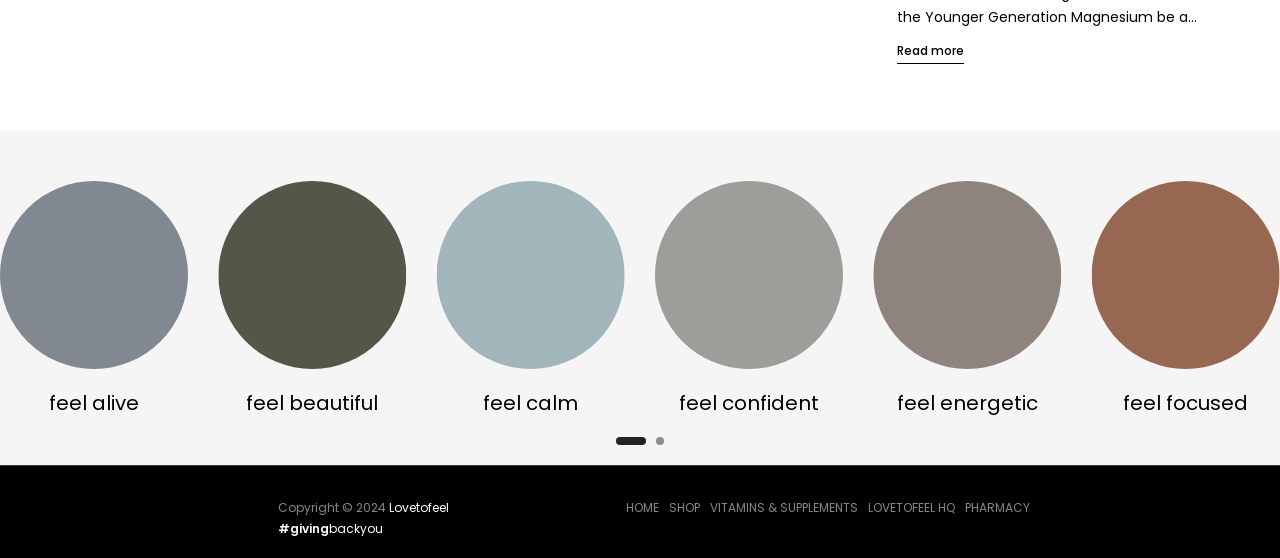What is the last link in the bottom navigation bar?
Look at the screenshot and provide an in-depth answer.

The bottom navigation bar is located at the bottom of the webpage. The last link in this navigation bar is 'PHARMACY', which is bounded by the coordinates [0.754, 0.895, 0.805, 0.925].